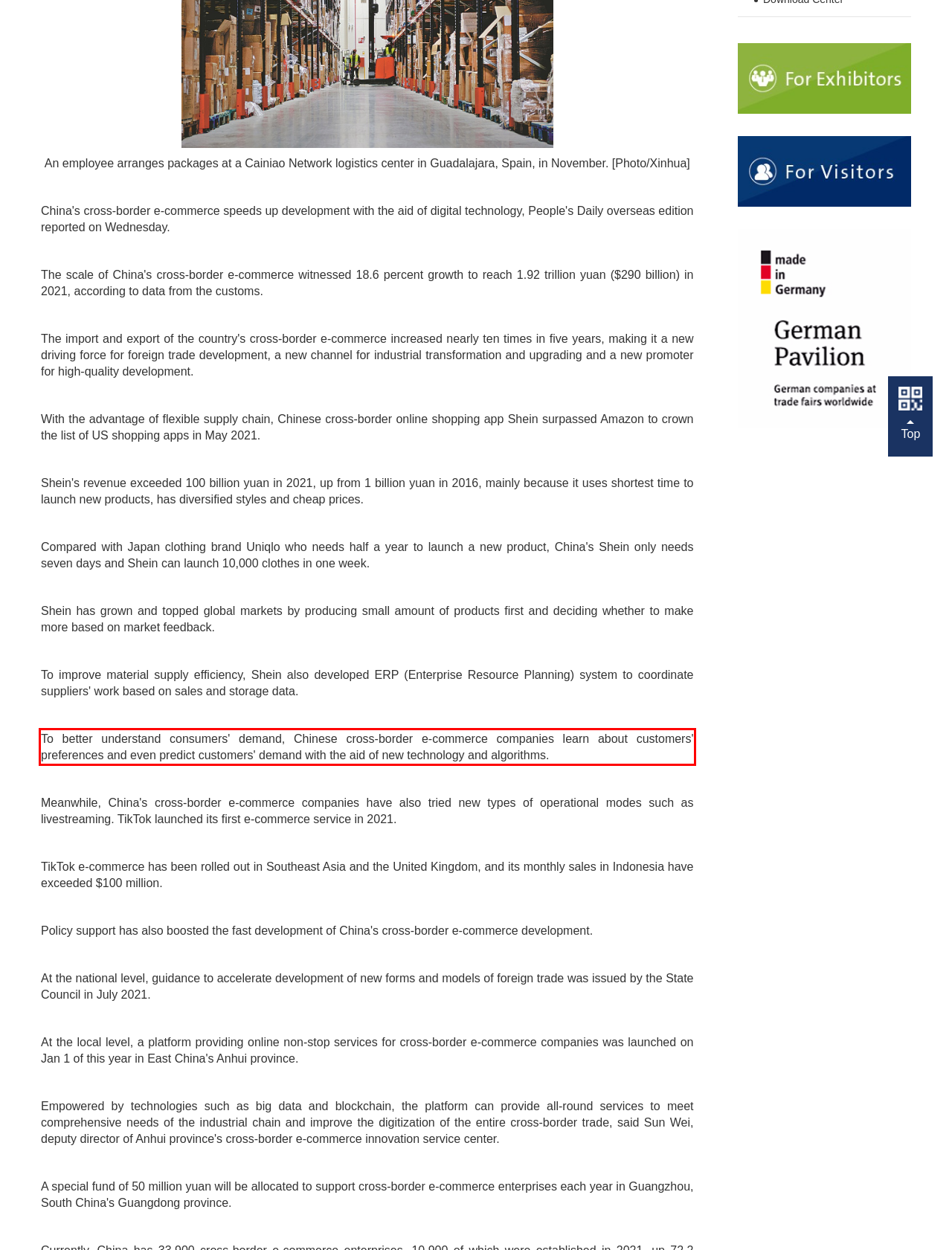Please extract the text content within the red bounding box on the webpage screenshot using OCR.

To better understand consumers' demand, Chinese cross-border e-commerce companies learn about customers' preferences and even predict customers' demand with the aid of new technology and algorithms.